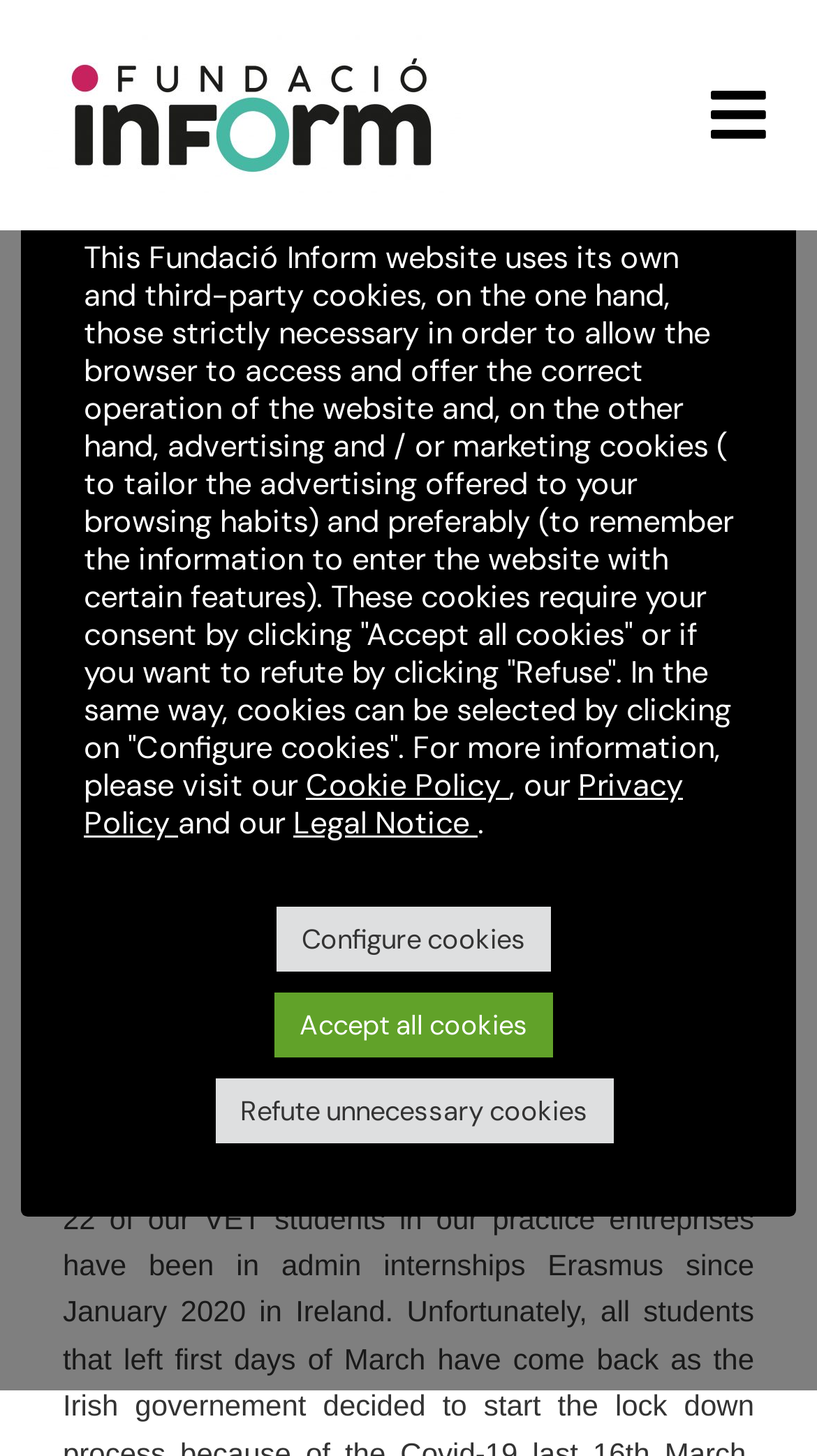Provide the bounding box coordinates of the UI element that matches the description: "We are transparent".

[0.0, 0.381, 1.0, 0.467]